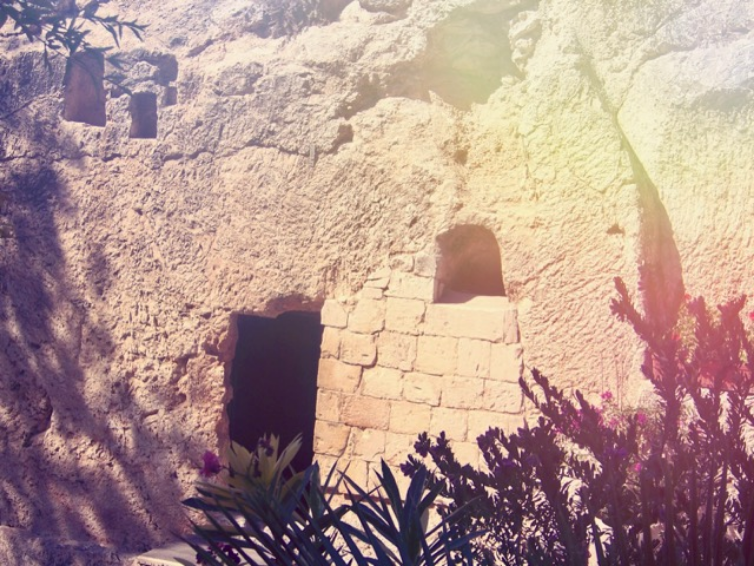Describe thoroughly the contents of the image.

The image features an ancient stone structure, partially obscured by vegetation, suggesting a historical or archaeological site. The weathered walls, with a prominent rectangular doorway and smaller openings above, imply it may have served as a tomb or a dwelling. Sunlight softly illuminates the scene, casting a warm glow over the textured rock surface, while delicate plants in the foreground add a touch of life to the rugged landscape. This visual context aligns with themes of reflection and remembrance, possibly connecting to the spiritual connotations of the nearby text titled "Happy Easter...Easter Worshipers?" that emphasizes celebration and renewal.